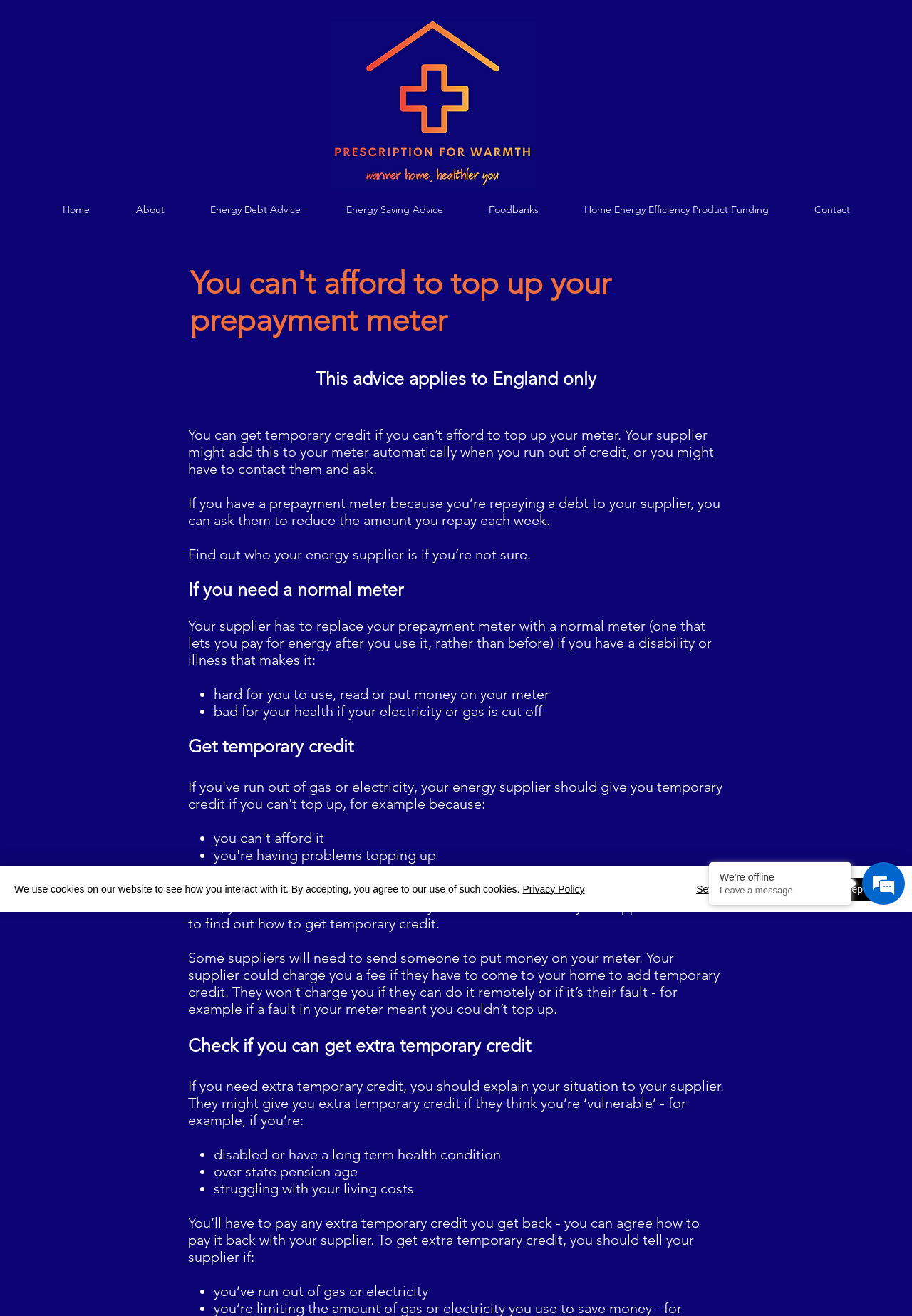Please determine the bounding box coordinates for the UI element described as: "Accept".

[0.902, 0.667, 0.962, 0.684]